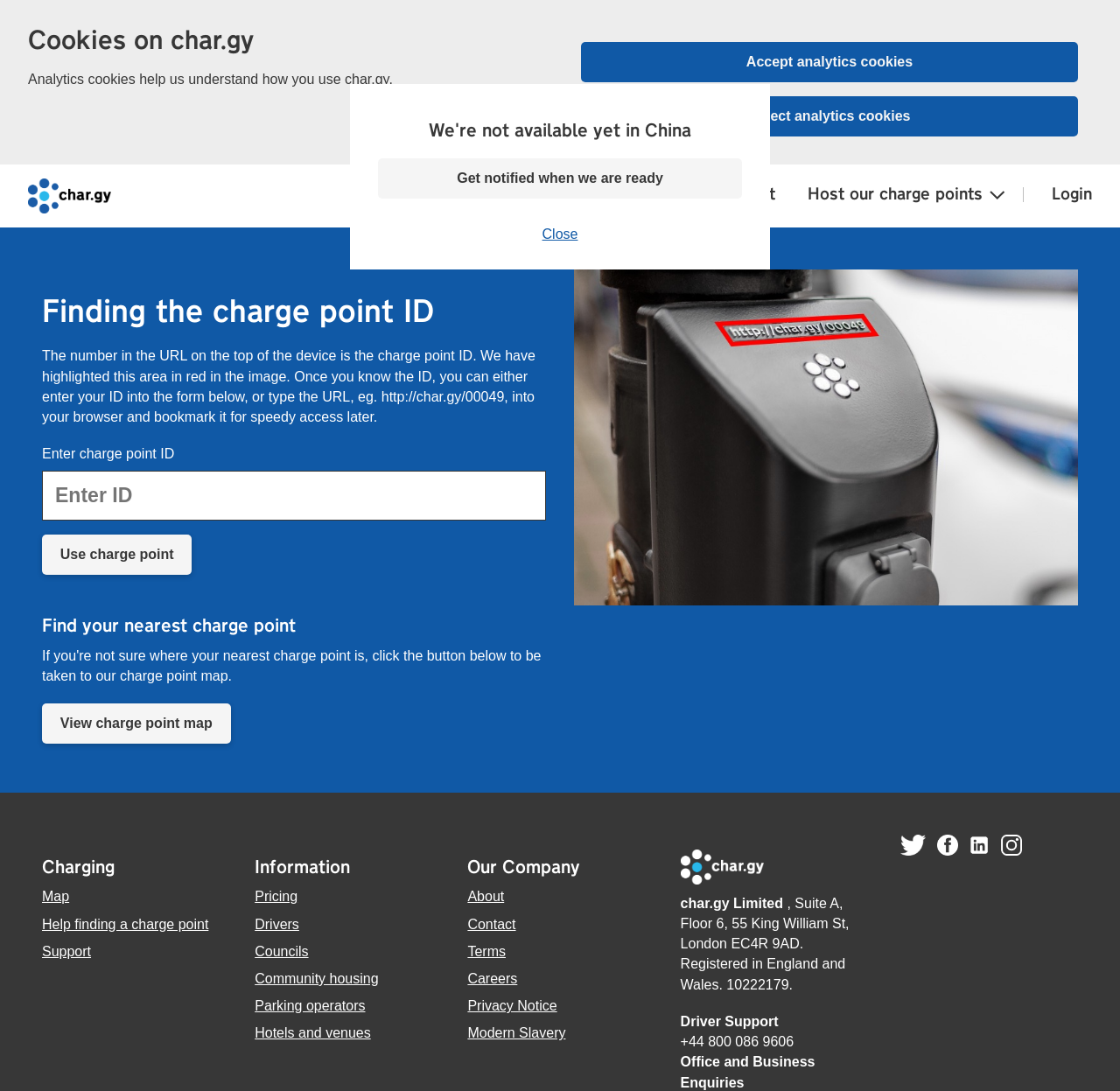Identify the coordinates of the bounding box for the element described below: "Find a charge point". Return the coordinates as four float numbers between 0 and 1: [left, top, right, bottom].

[0.562, 0.172, 0.692, 0.186]